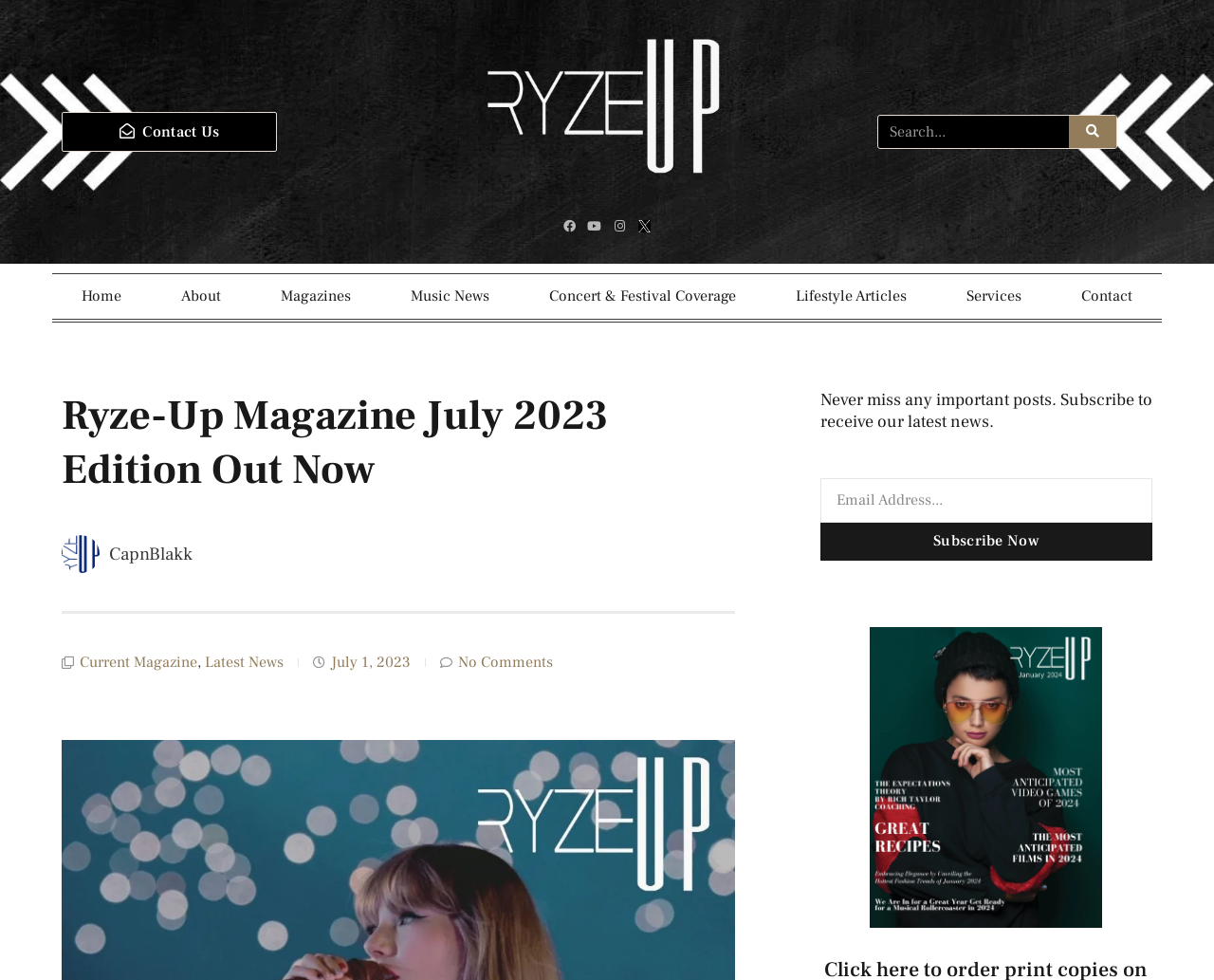Write a detailed summary of the webpage.

The webpage is the July 2023 edition of Ryze-Up Magazine. At the top left, there is a link to "Contact Us" and a Ryze-Up LLC logo, which is an image. To the right of the logo, there are social media links to Facebook, Youtube, Instagram, and another unknown platform. 

Below the logo, there is a search bar with a searchbox and a search button. 

The main navigation menu is located below the search bar, with links to "Home", "About", "Magazines", "Music News", "Concert & Festival Coverage", "Lifestyle Articles", "Services", and "Contact". 

The main content area has a heading that reads "Ryze-Up Magazine July 2023 Edition Out Now". Below the heading, there is a link to a picture of CapnBlakk, which is an image. 

Further down, there are links to "Current Magazine" and "Latest News", separated by a comma. The date "July 1, 2023" is also displayed, along with a "No Comments" link. 

On the right side of the page, there is a section that encourages users to subscribe to receive the latest news. It has a textbox for email input, a "Subscribe Now" button, and a brief description of the subscription service. 

At the bottom of the page, there is a figure with a link to "Ryze-Up Magazine January 2024", which is an image.